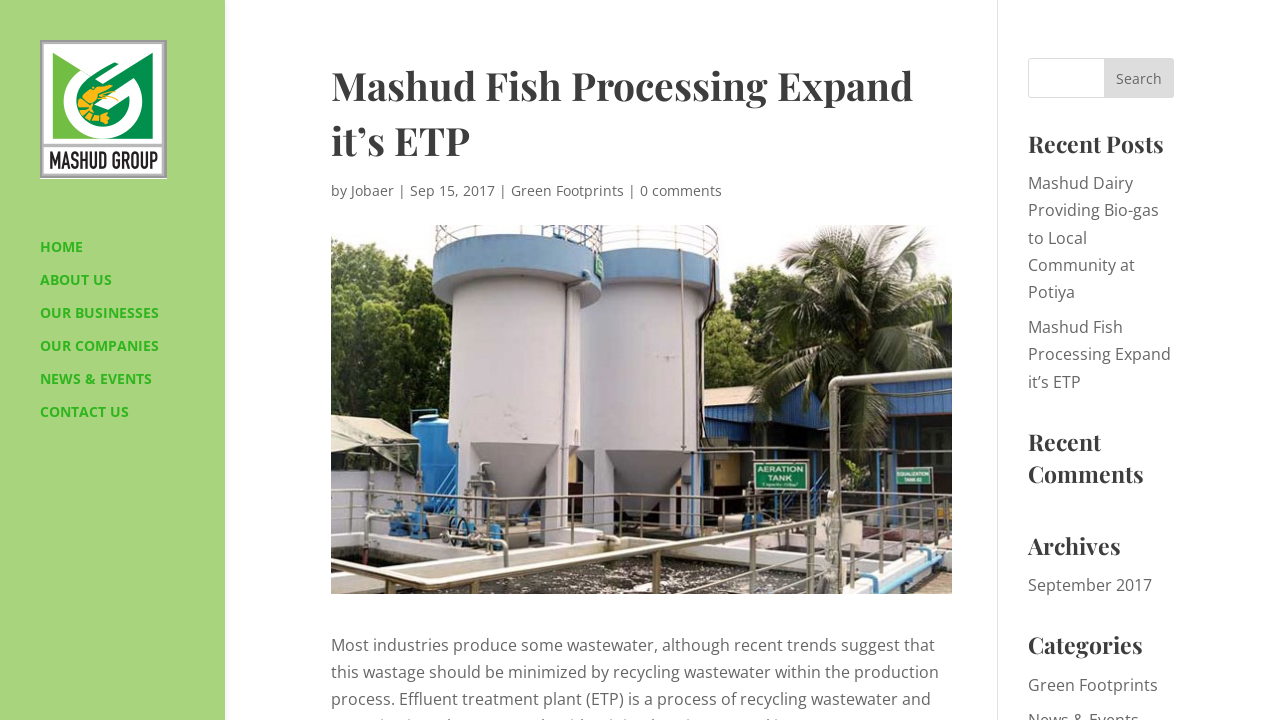Determine the bounding box coordinates for the clickable element to execute this instruction: "Click on the HOME link". Provide the coordinates as four float numbers between 0 and 1, i.e., [left, top, right, bottom].

[0.031, 0.333, 0.176, 0.379]